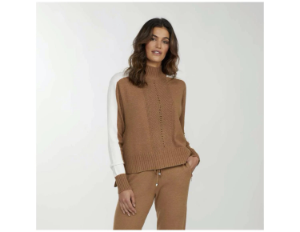Create an exhaustive description of the image.

The image features a model showcasing the Badgley Mischka Women's Fully Fashion Knit Sweater, highlighting its luxurious and chic design. This sweater, characterized by a color-blocked style with hues of brown, is complemented by an elegant ribbed texture. The model's confident stance and stylish ensemble emphasize the sweater’s relaxed fit and comfort, making it an ideal statement piece for any fashionable wardrobe. The look is completed with matching bottoms, further enhancing the sweater's versatility for various occasions, from casual outings to more polished events. Perfect for the winter season, this piece not only prioritizes style but also ensures comfort and warmth.